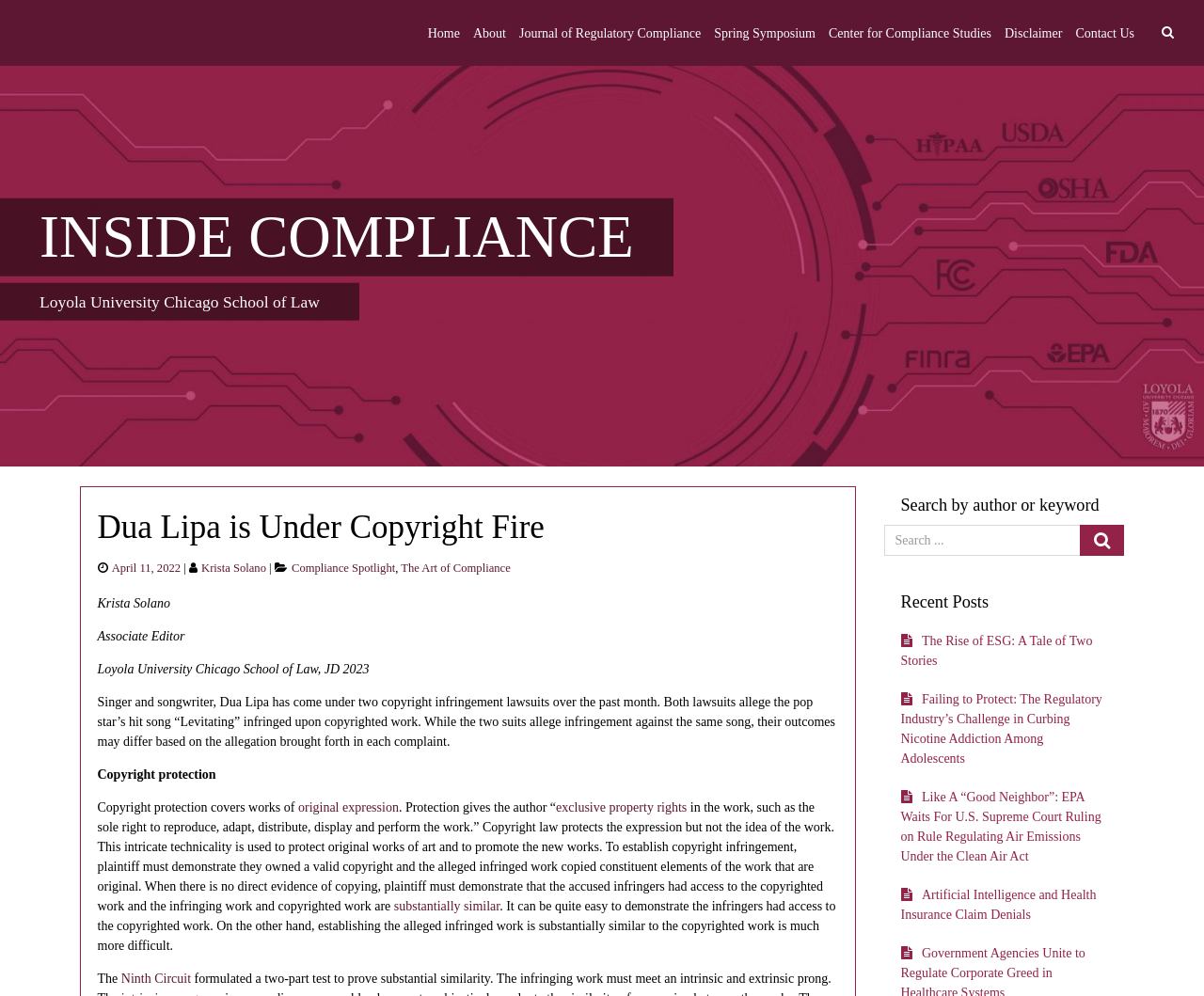What is the category of the article?
Using the information from the image, answer the question thoroughly.

I found the answer by looking at the link elements 'Compliance Spotlight' and 'The Art of Compliance' located at [0.242, 0.564, 0.328, 0.577] and [0.333, 0.564, 0.424, 0.577] respectively, which are child elements of the header element 'Dua Lipa is Under Copyright Fire'.